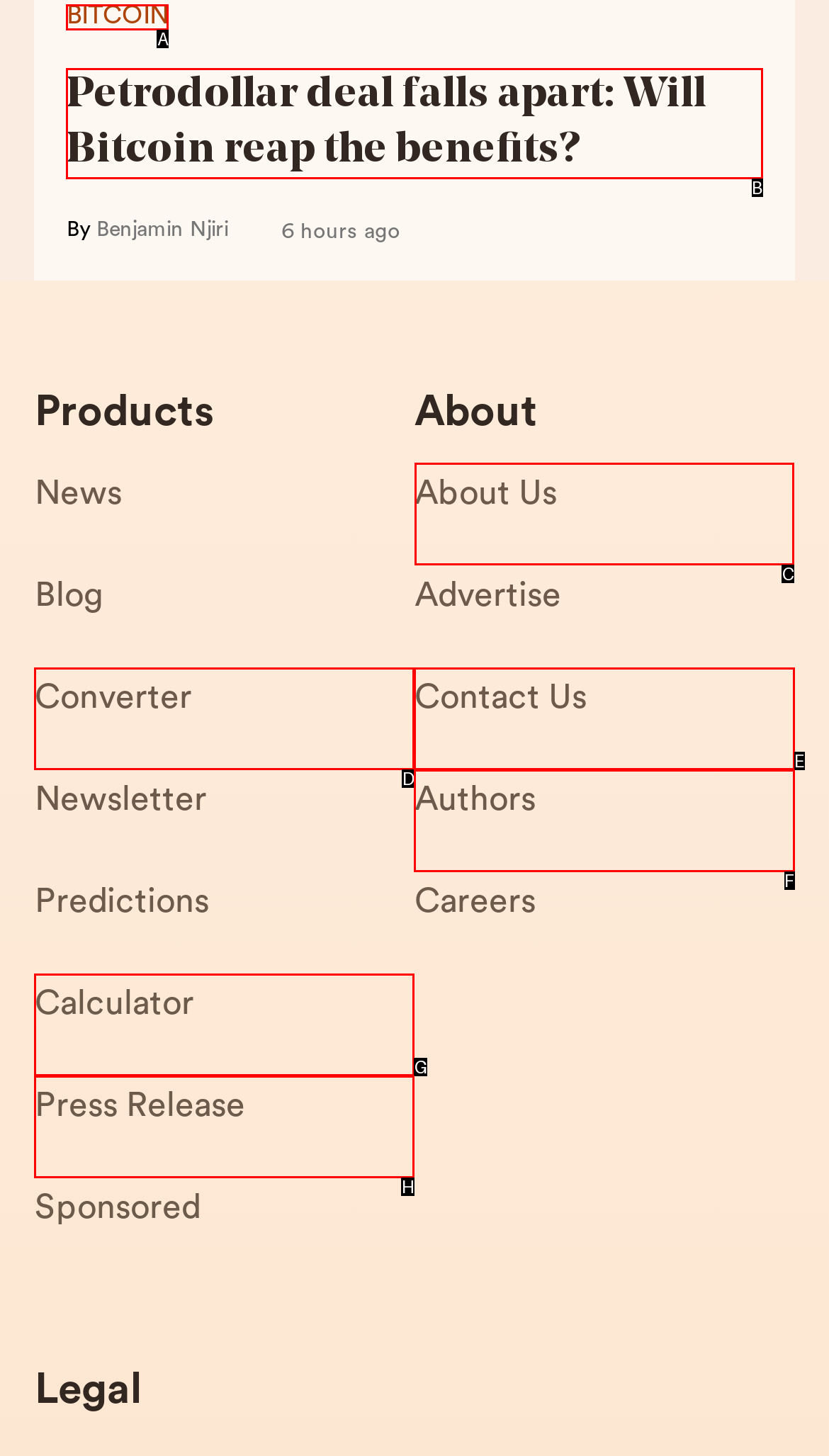Please indicate which option's letter corresponds to the task: Check the About Us page by examining the highlighted elements in the screenshot.

C